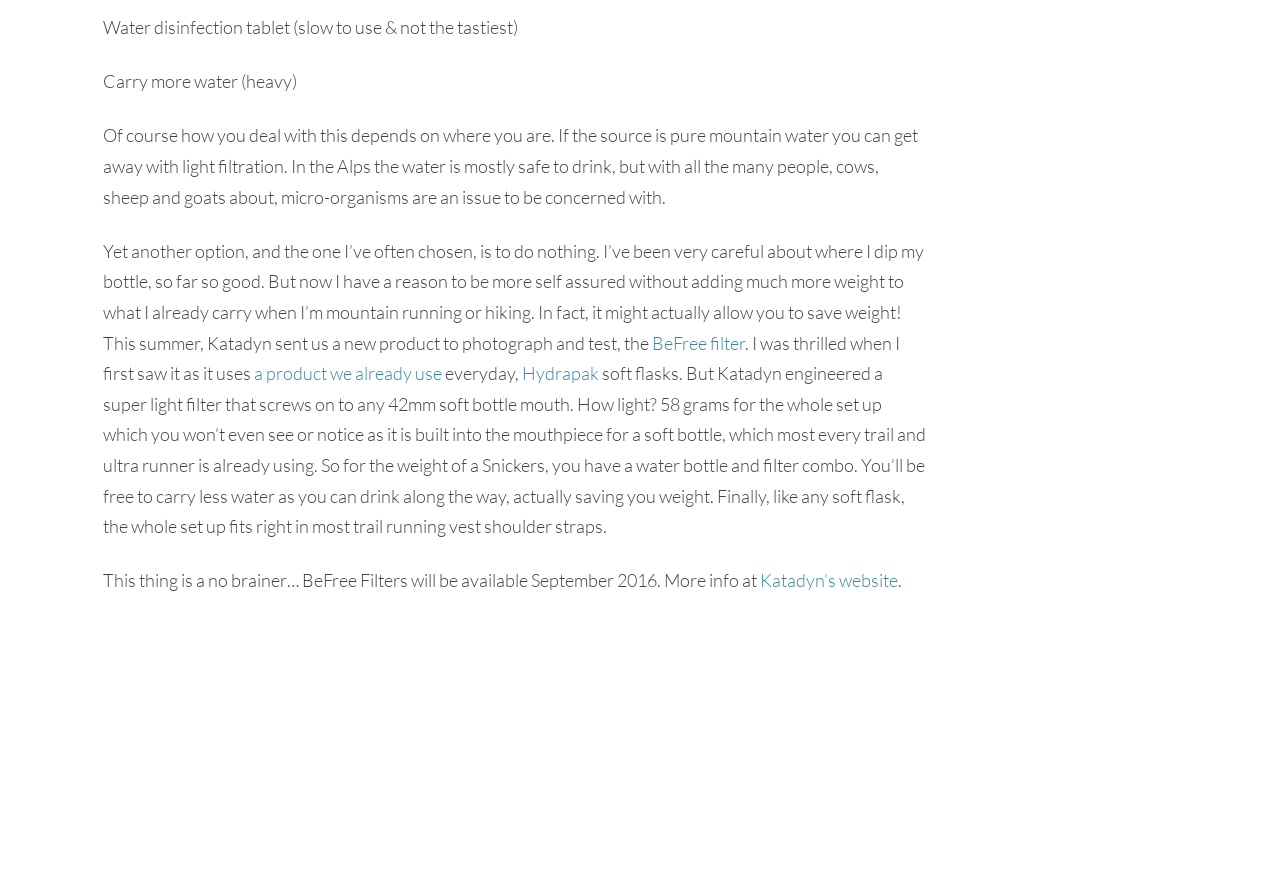Please answer the following question using a single word or phrase: 
What is the name of the company that sent the author a new product to test?

Katadyn